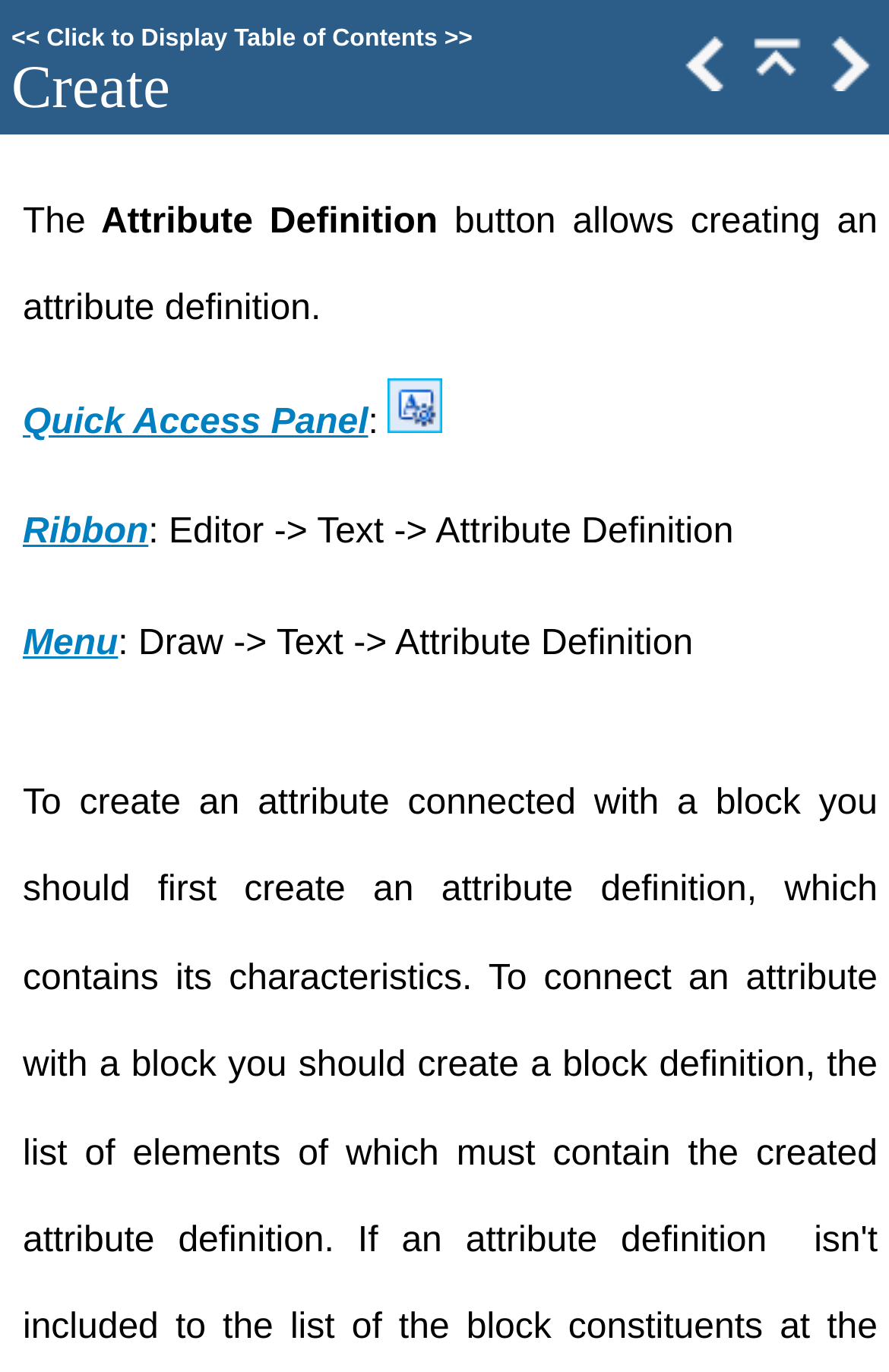What is the bounding box coordinate of the image?
Please use the visual content to give a single word or phrase answer.

[0.437, 0.275, 0.498, 0.315]